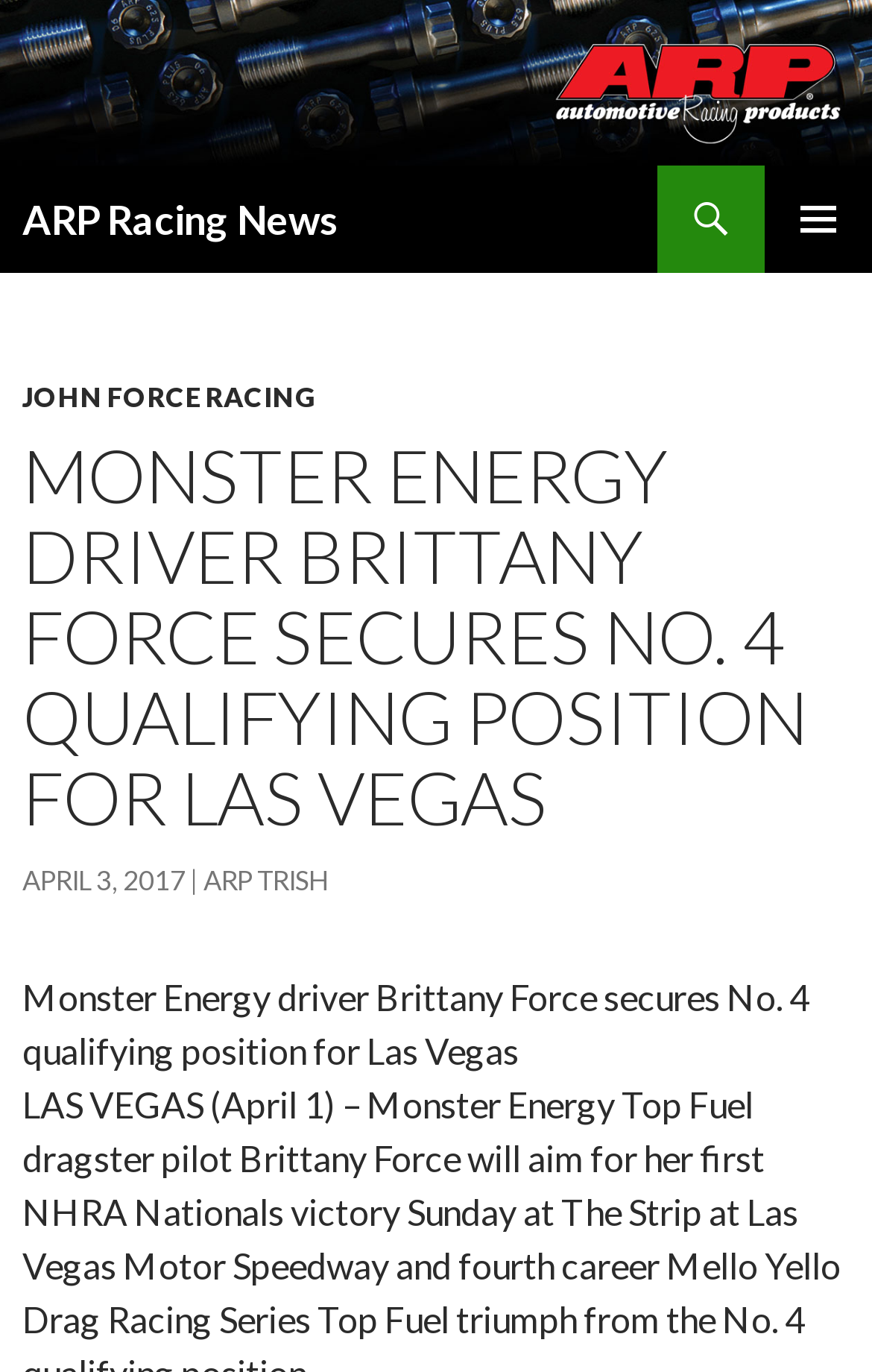Based on the element description: "ARP Trish", identify the UI element and provide its bounding box coordinates. Use four float numbers between 0 and 1, [left, top, right, bottom].

[0.233, 0.63, 0.377, 0.654]